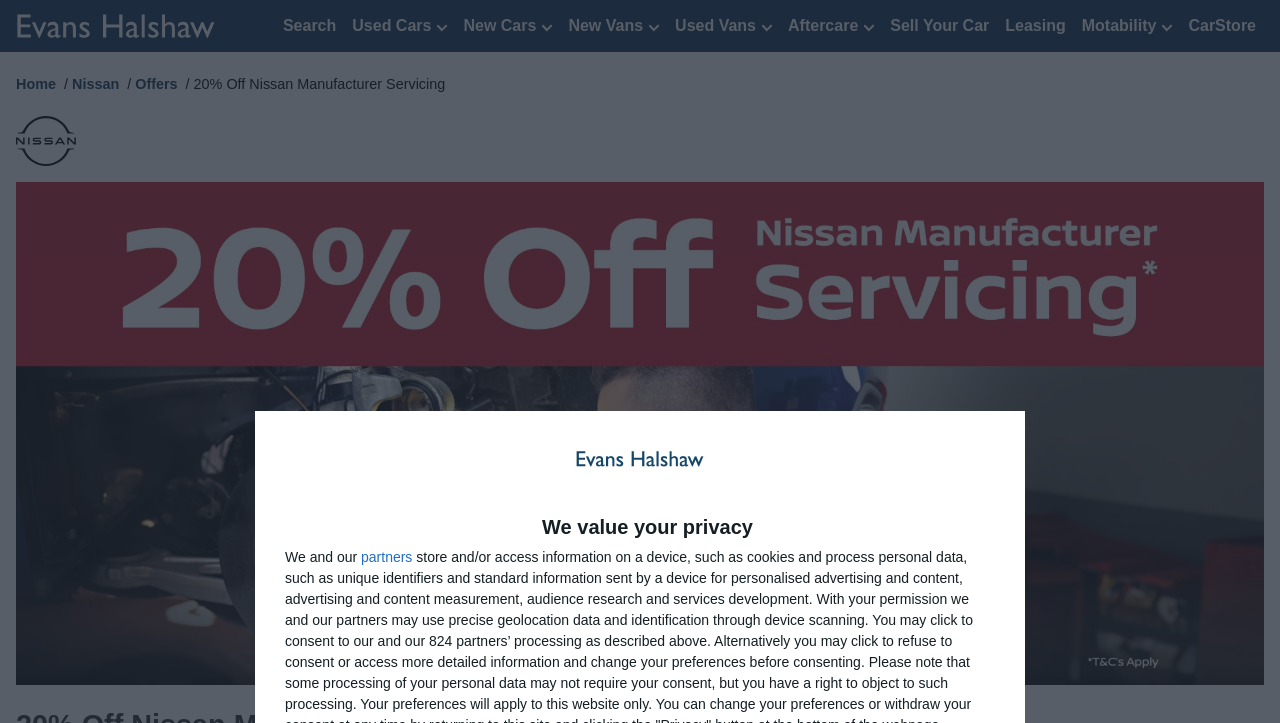What is the text above the Nissan logo?
Using the image as a reference, give a one-word or short phrase answer.

20% Off Nissan Manufacturer Servicing